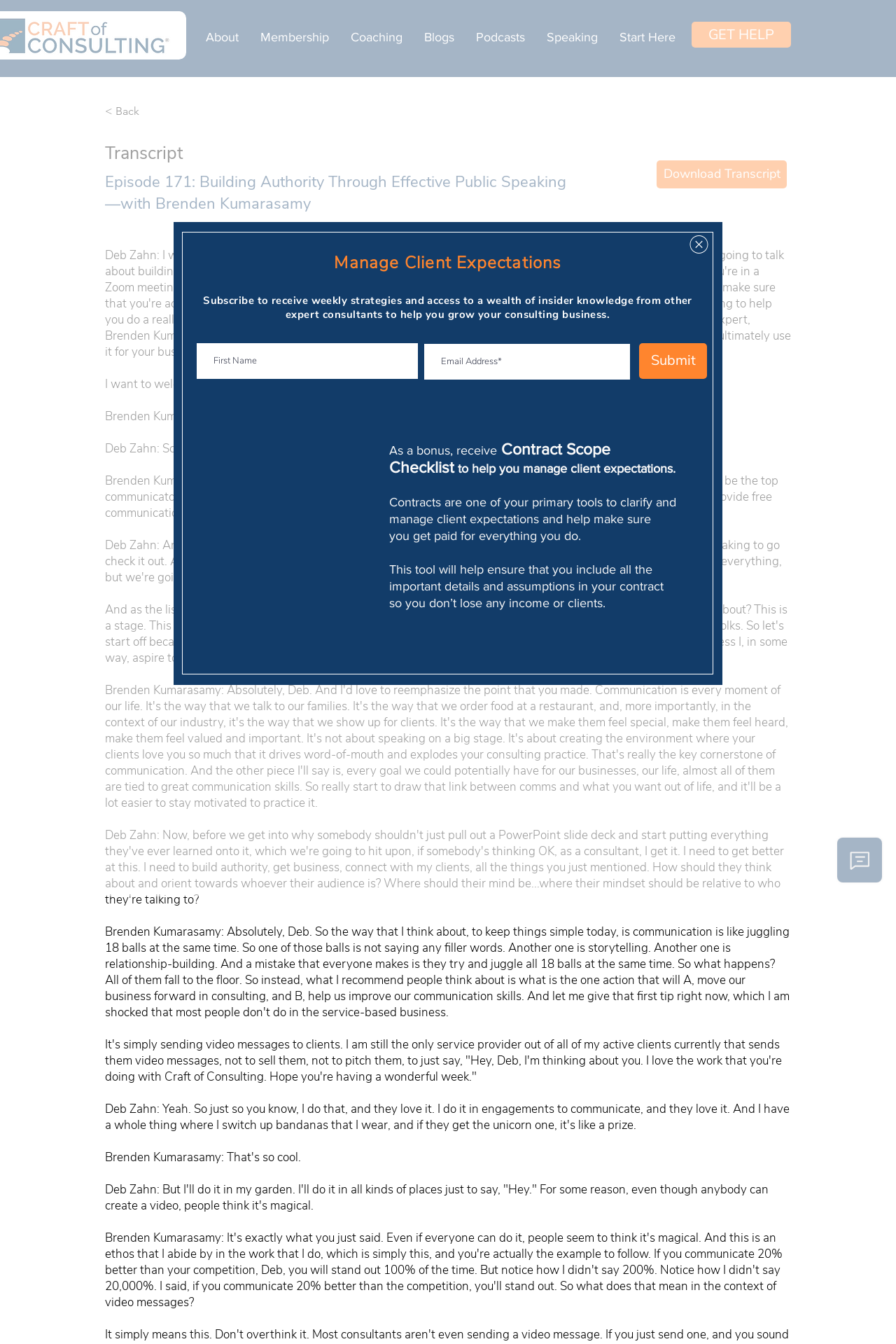From the webpage screenshot, predict the bounding box of the UI element that matches this description: "About".

[0.217, 0.005, 0.278, 0.051]